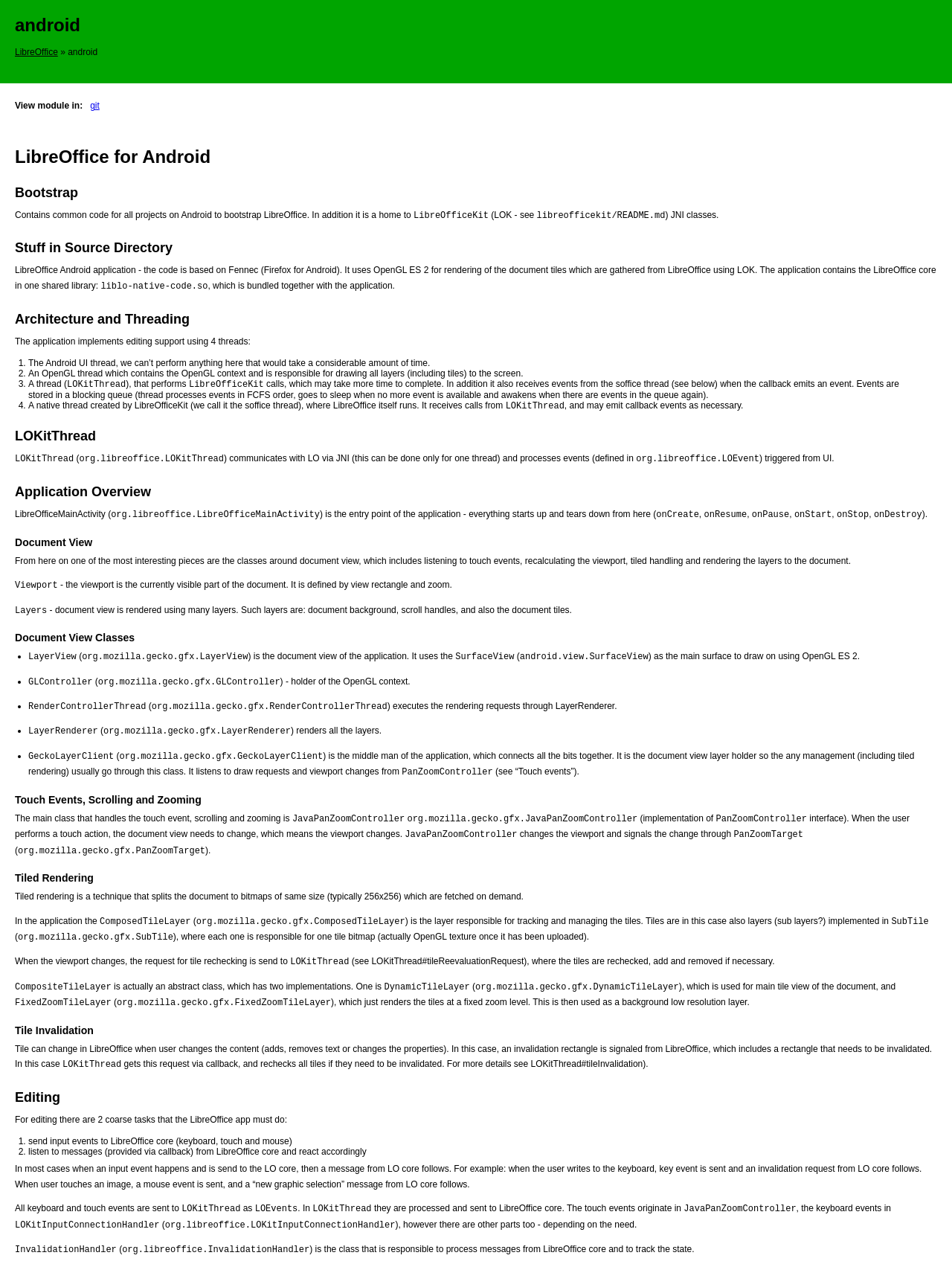Using the image as a reference, answer the following question in as much detail as possible:
What is the name of the application?

The heading 'LibreOffice for Android' is present on the webpage, which suggests that the application being referred to is LibreOffice for Android.